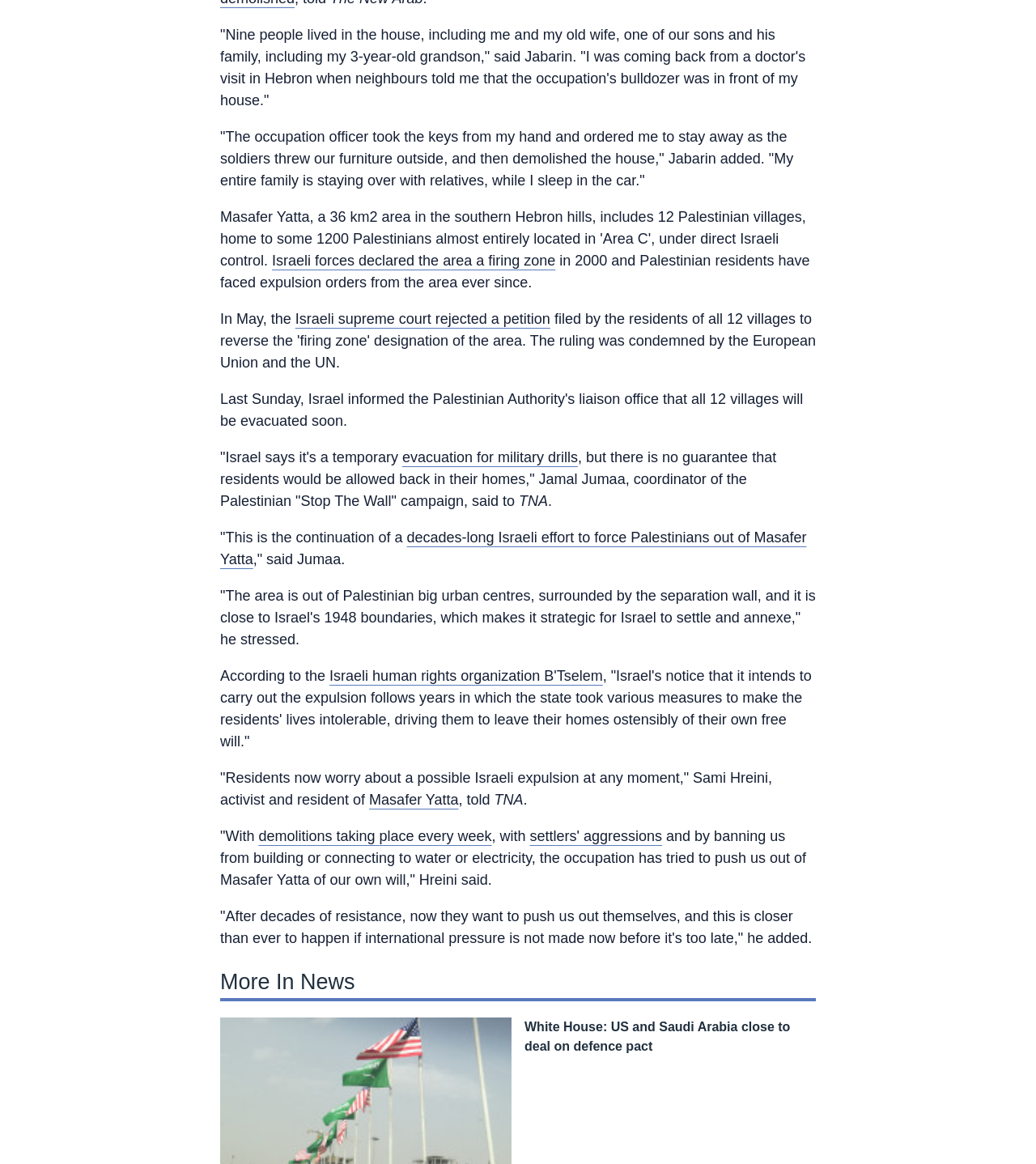Determine the bounding box coordinates for the clickable element to execute this instruction: "Listen to '90.3 - The Rock'". Provide the coordinates as four float numbers between 0 and 1, i.e., [left, top, right, bottom].

None